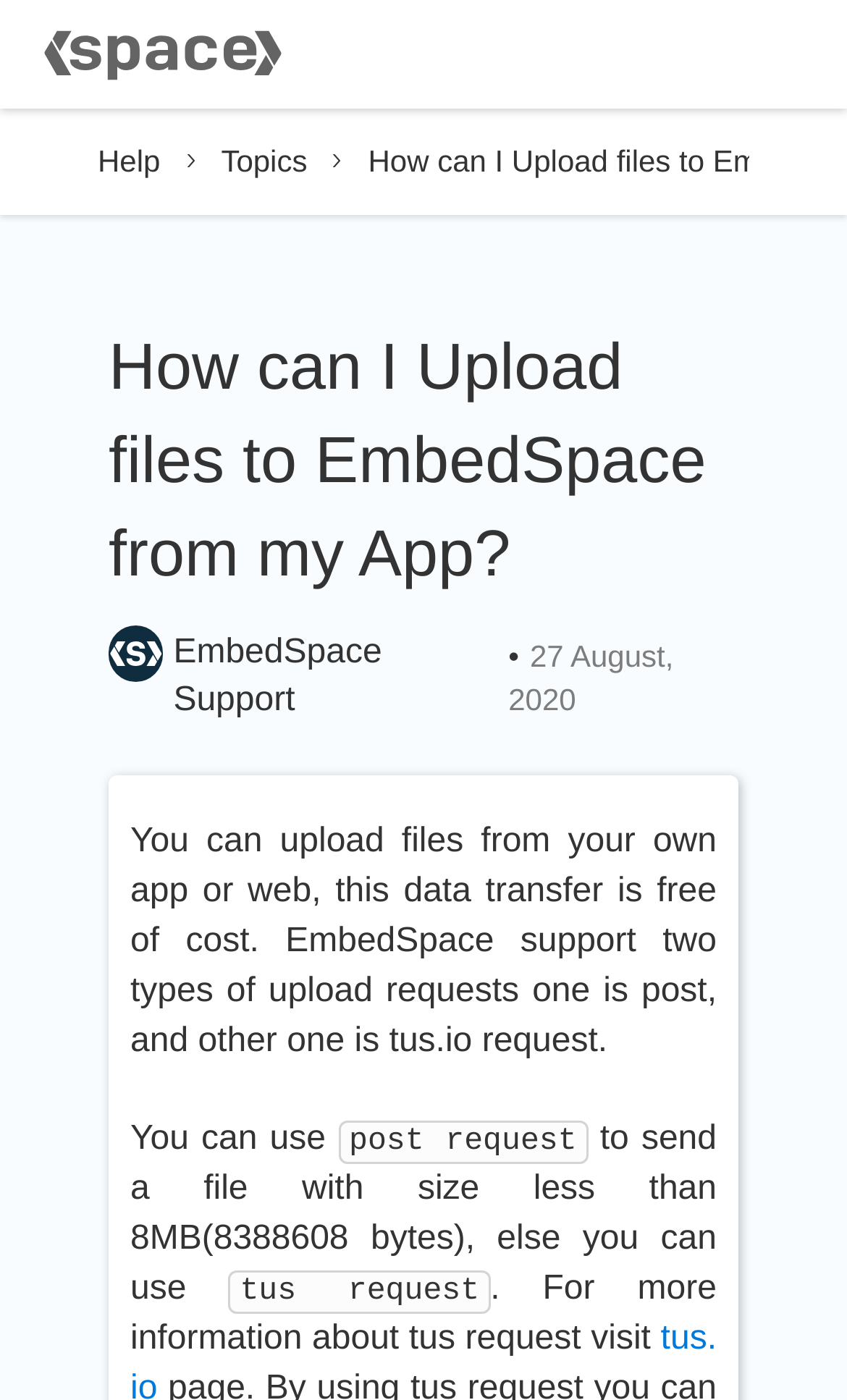Where can I find more information about tus requests?
Answer the question with detailed information derived from the image.

The webpage provides a link to visit for more information about tus requests. The text 'For more information about tus request visit' suggests that users can click on the link to learn more about tus requests.